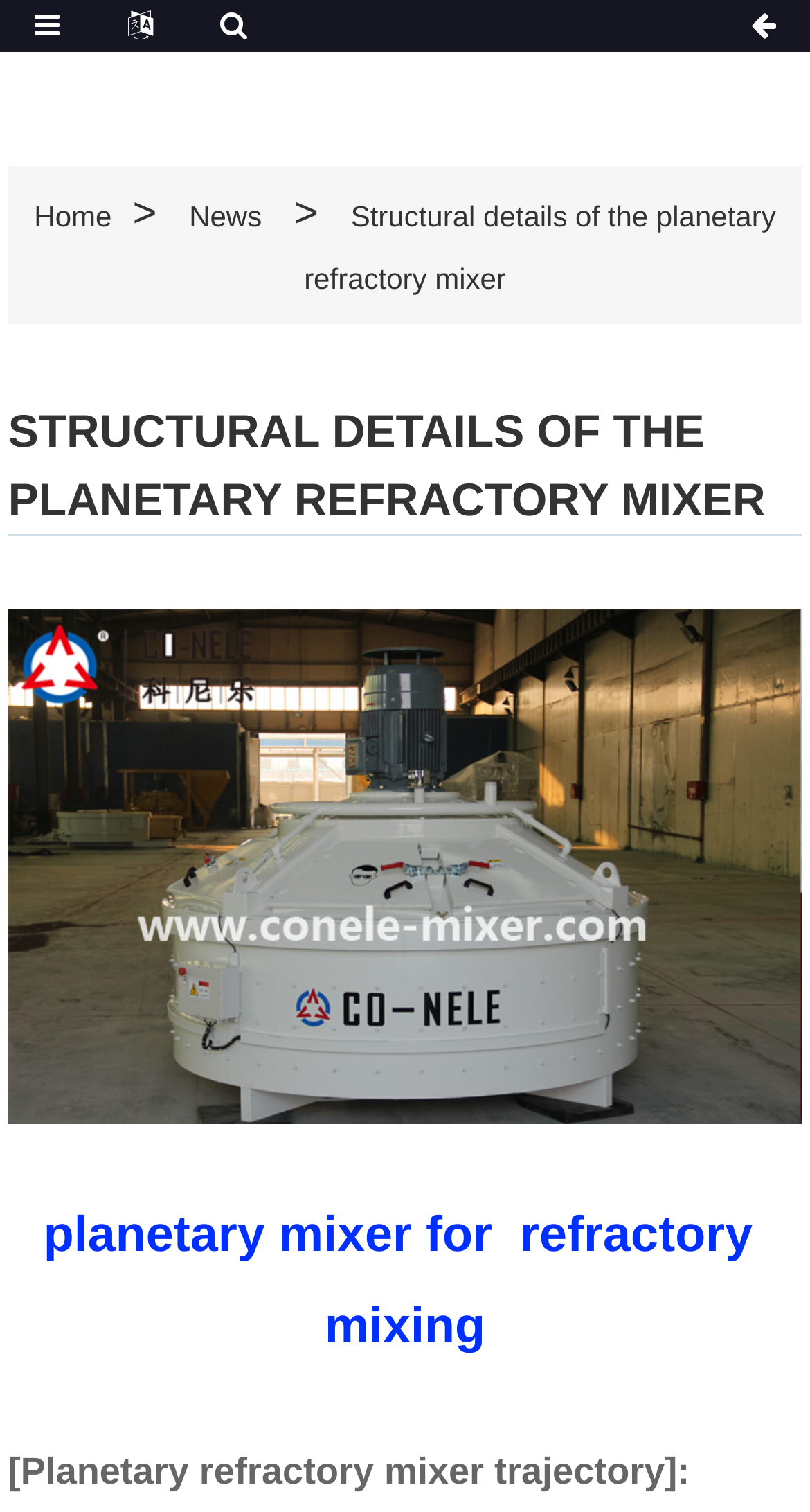Determine the bounding box coordinates in the format (top-left x, top-left y, bottom-right x, bottom-right y). Ensure all values are floating point numbers between 0 and 1. Identify the bounding box of the UI element described by: Privacy policy

None